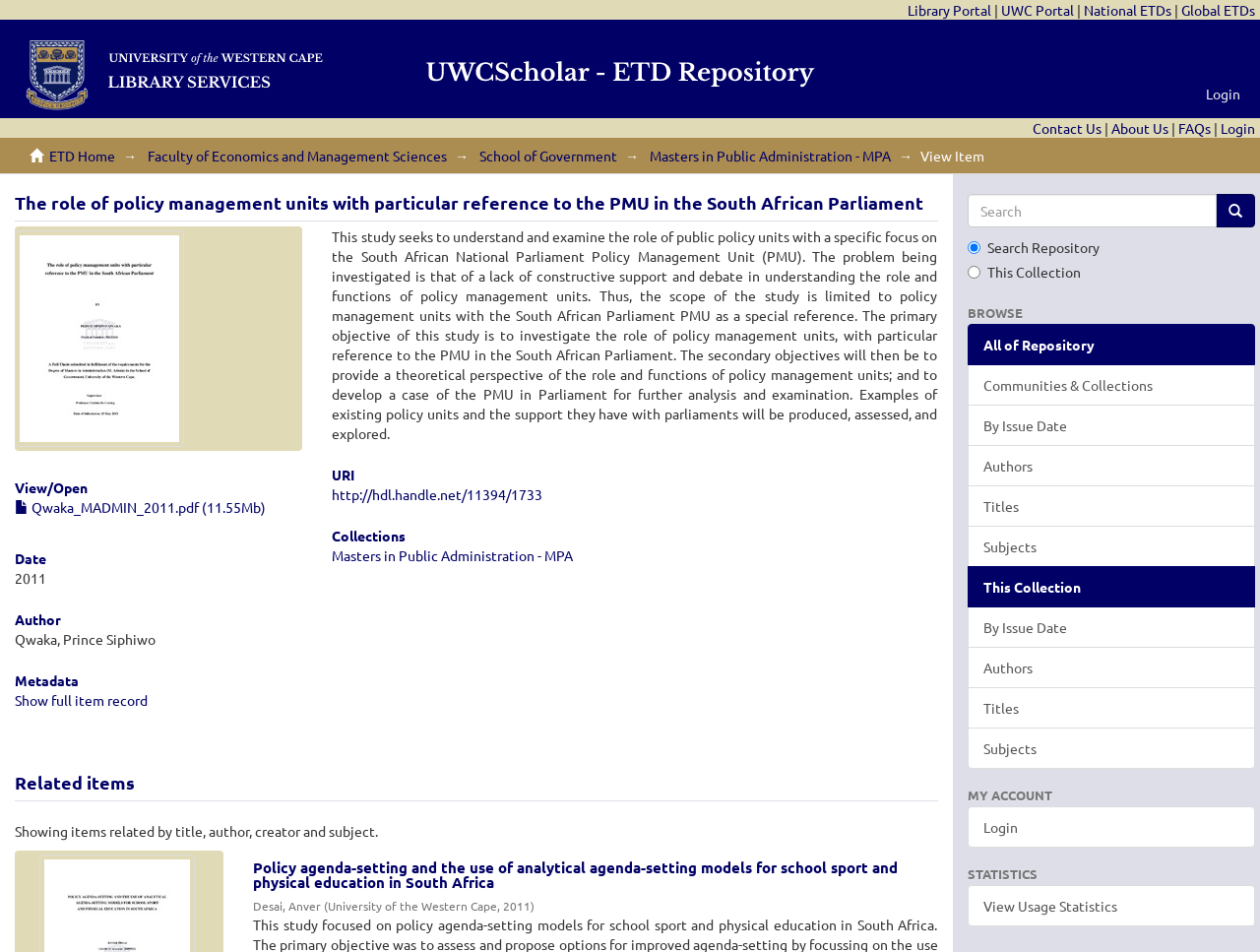Use the information in the screenshot to answer the question comprehensively: What is the size of the PDF file?

I found the size of the PDF file by looking at the link element with the text 'Qwaka_MADMIN_2011.pdf (11.55Mb)'.